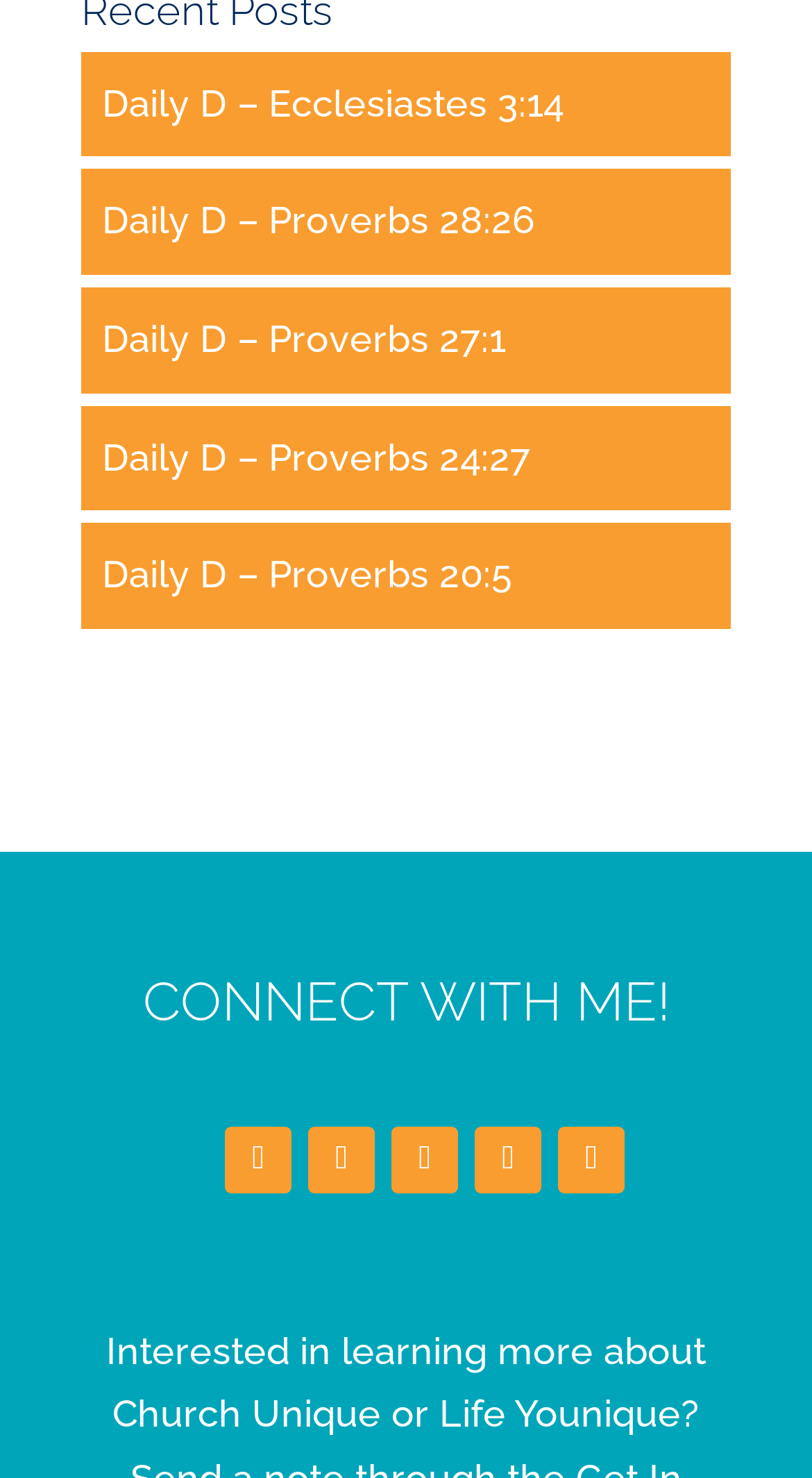Find the bounding box coordinates of the clickable element required to execute the following instruction: "Click on Threads". Provide the coordinates as four float numbers between 0 and 1, i.e., [left, top, right, bottom].

None